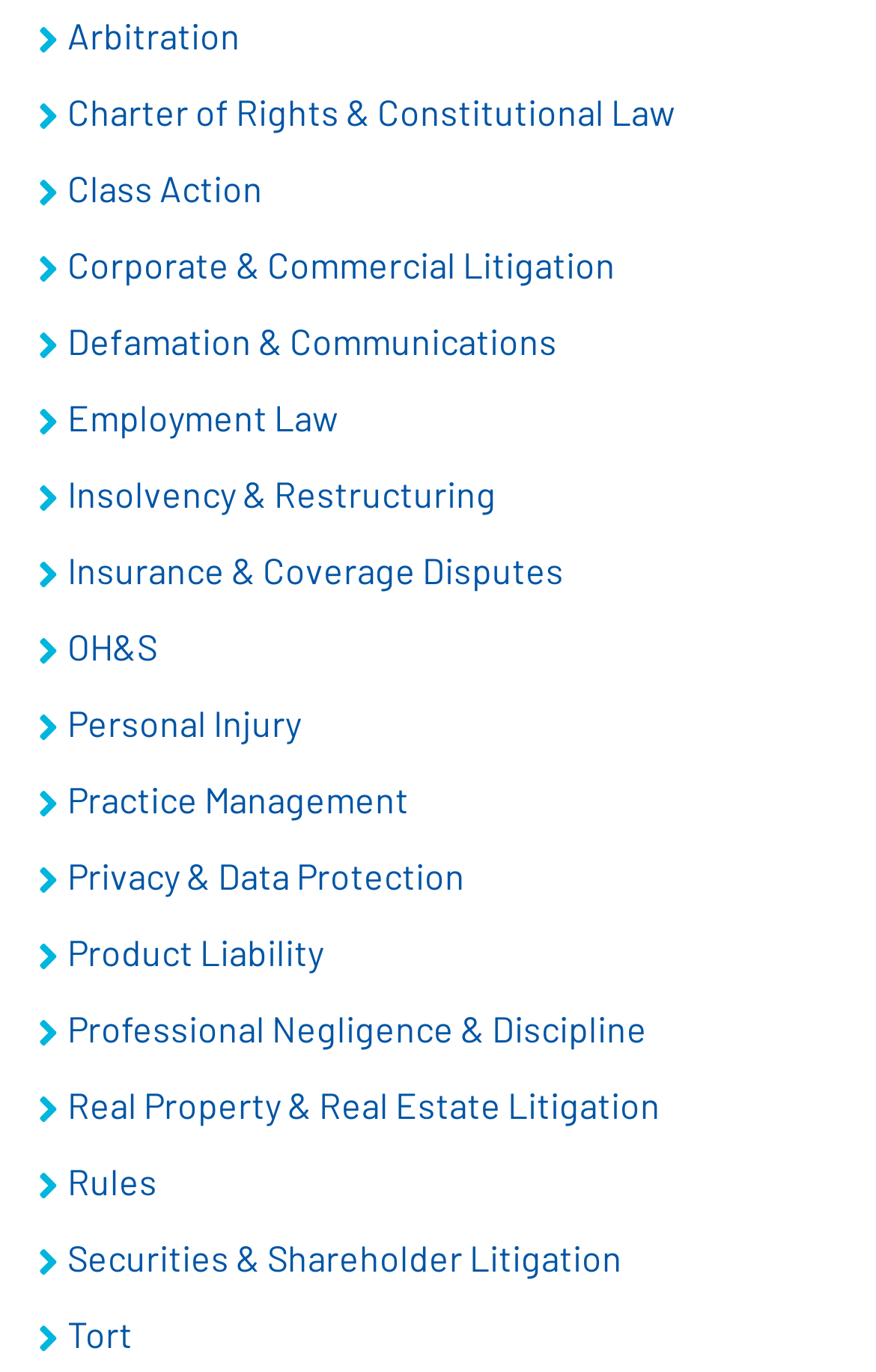What is the first litigation type listed?
Use the information from the image to give a detailed answer to the question.

The first link on the webpage has an OCR text of ' Arbitration', indicating that Arbitration is the first litigation type listed.